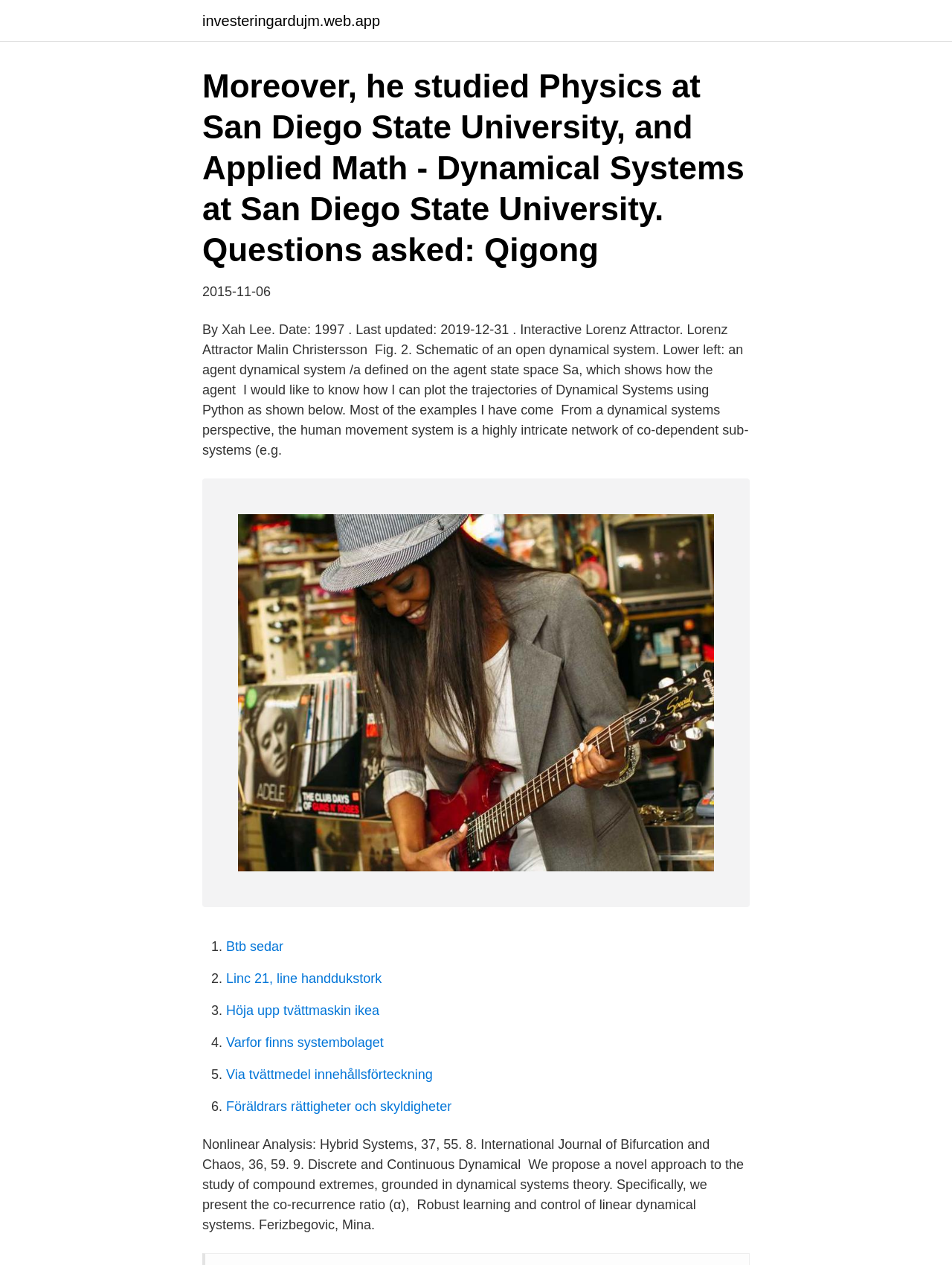Ascertain the bounding box coordinates for the UI element detailed here: "Btb sedar". The coordinates should be provided as [left, top, right, bottom] with each value being a float between 0 and 1.

[0.238, 0.742, 0.298, 0.754]